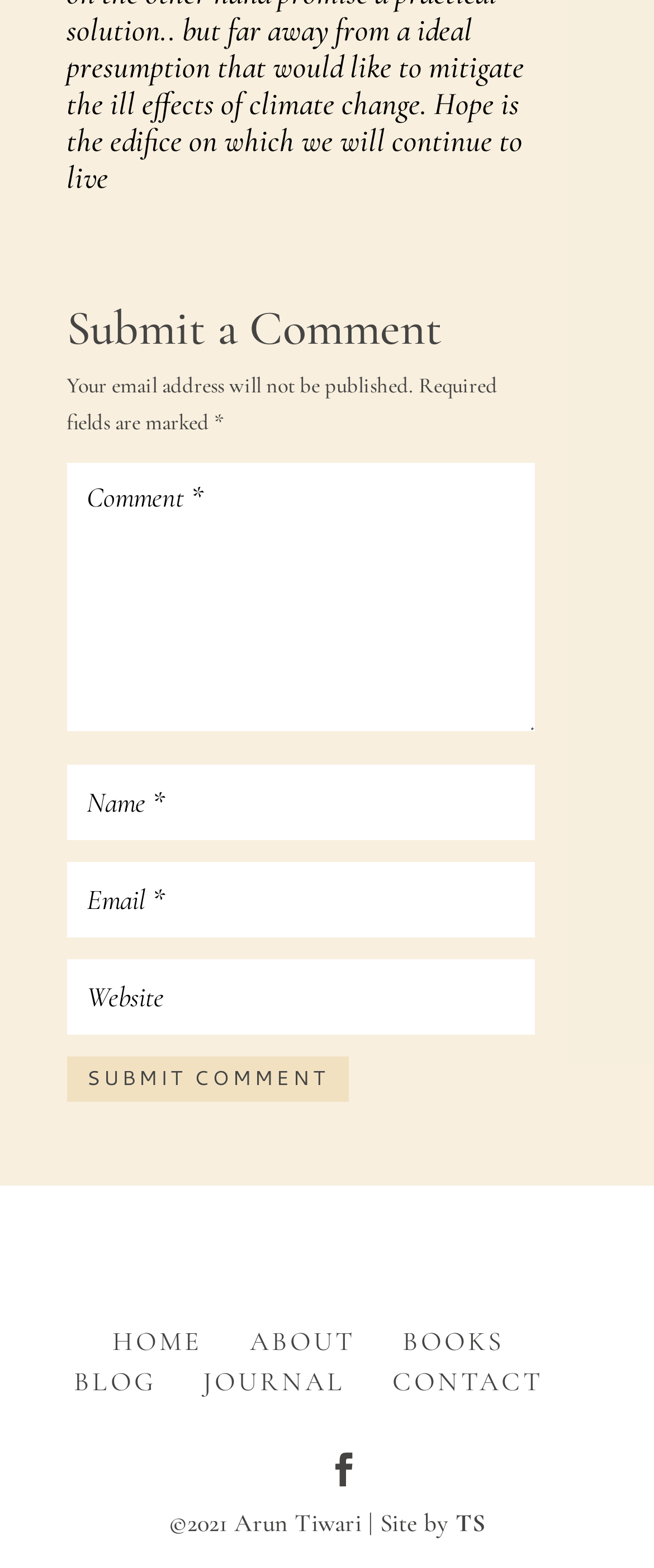What is the link at the bottom left of the webpage?
Please provide a single word or phrase answer based on the image.

HOME